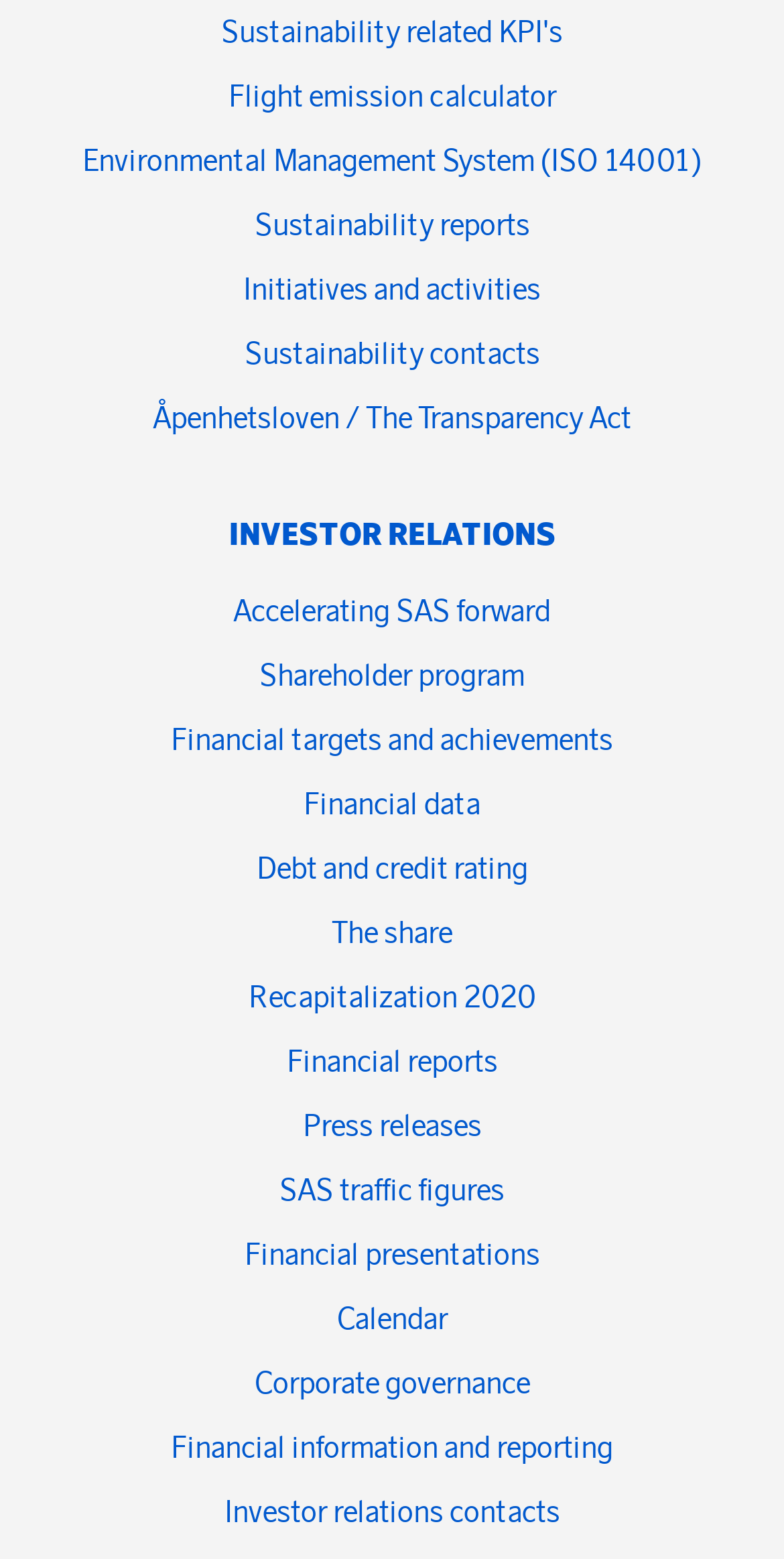From the webpage screenshot, predict the bounding box coordinates (top-left x, top-left y, bottom-right x, bottom-right y) for the UI element described here: SAS traffic figures

[0.356, 0.751, 0.644, 0.775]